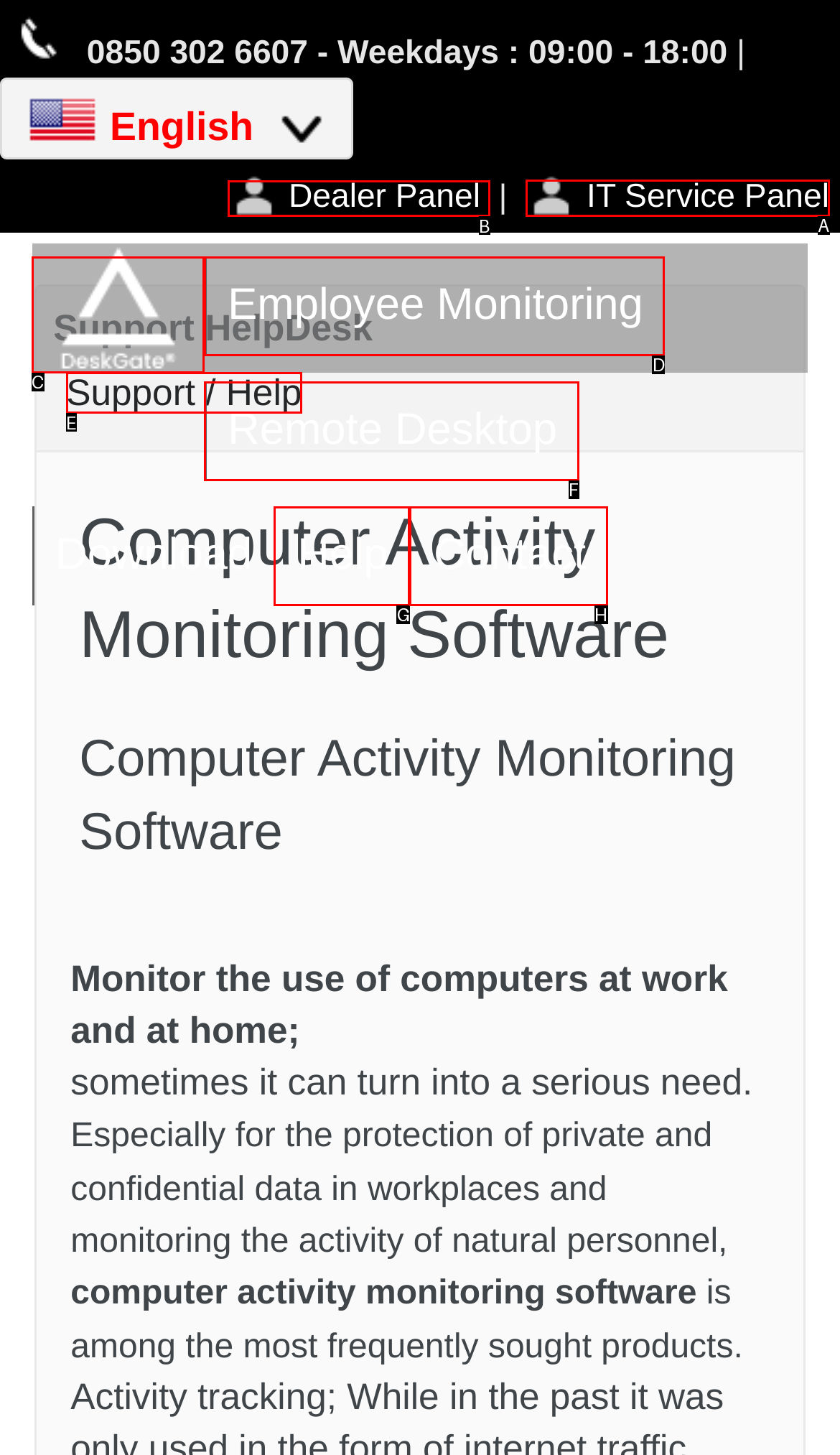Identify which lettered option completes the task: Go to dealer panel. Provide the letter of the correct choice.

B